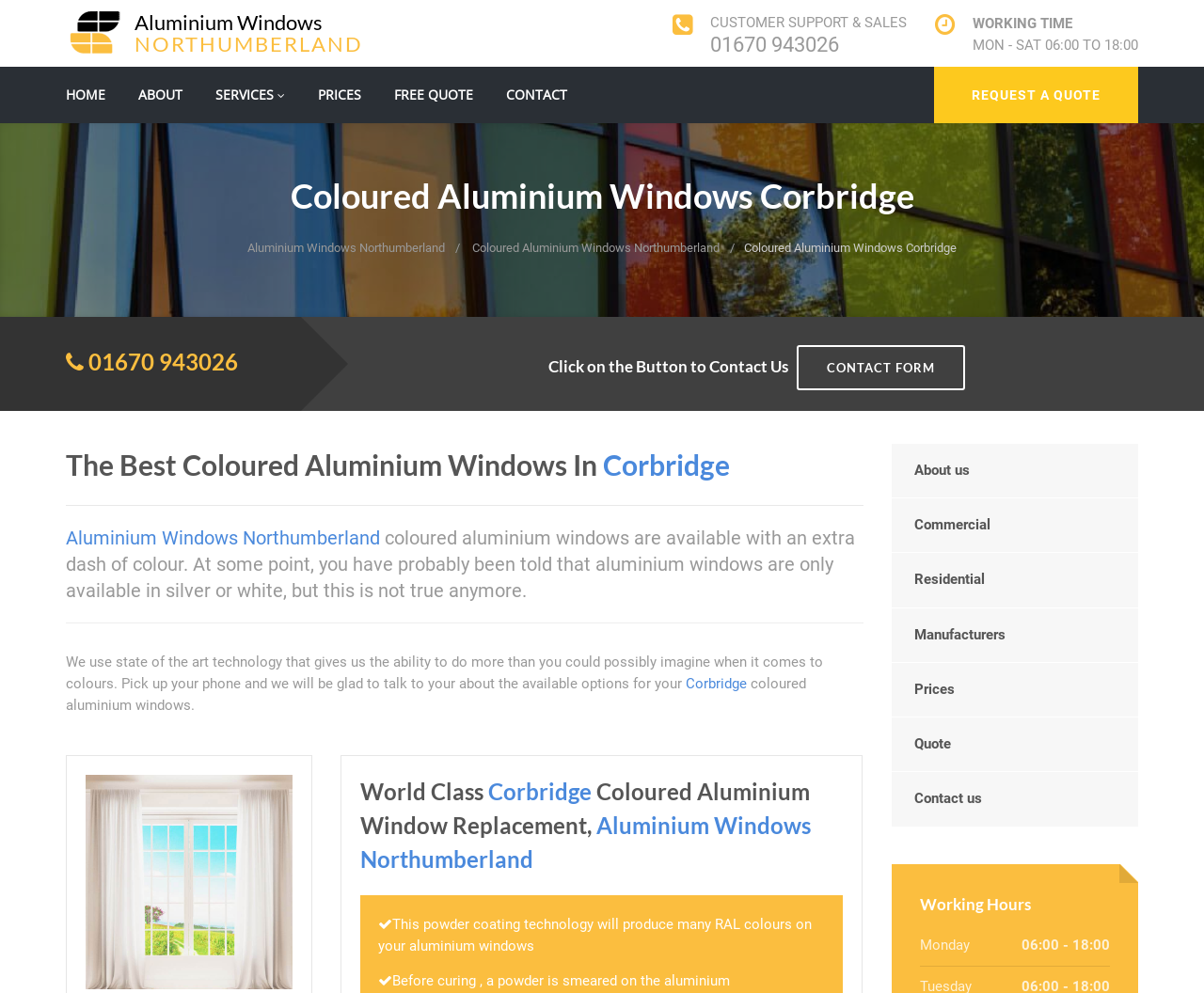Identify the bounding box coordinates for the UI element described as follows: "Luke Presley". Ensure the coordinates are four float numbers between 0 and 1, formatted as [left, top, right, bottom].

None